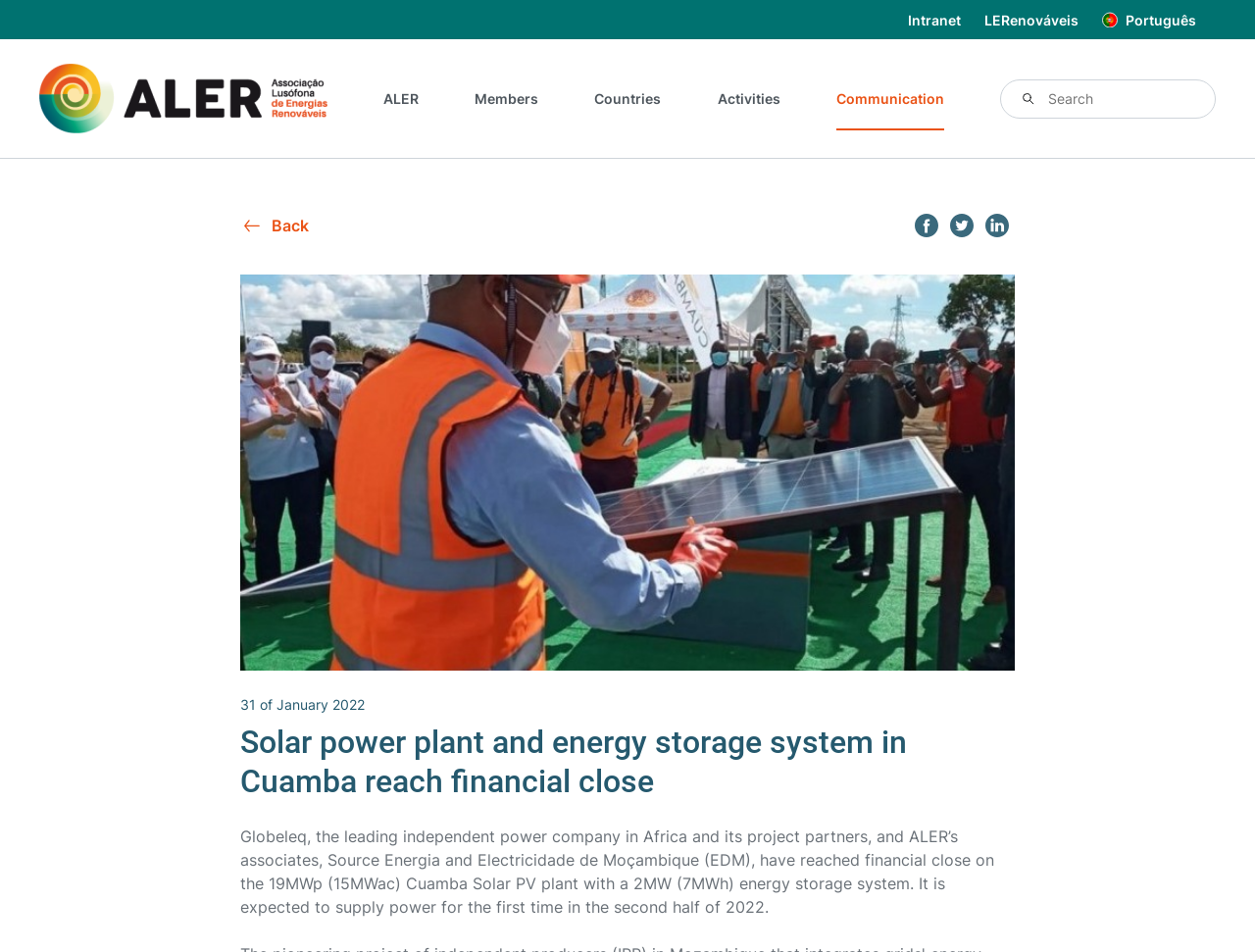Please locate the bounding box coordinates of the element's region that needs to be clicked to follow the instruction: "go to members". The bounding box coordinates should be provided as four float numbers between 0 and 1, i.e., [left, top, right, bottom].

[0.378, 0.07, 0.429, 0.137]